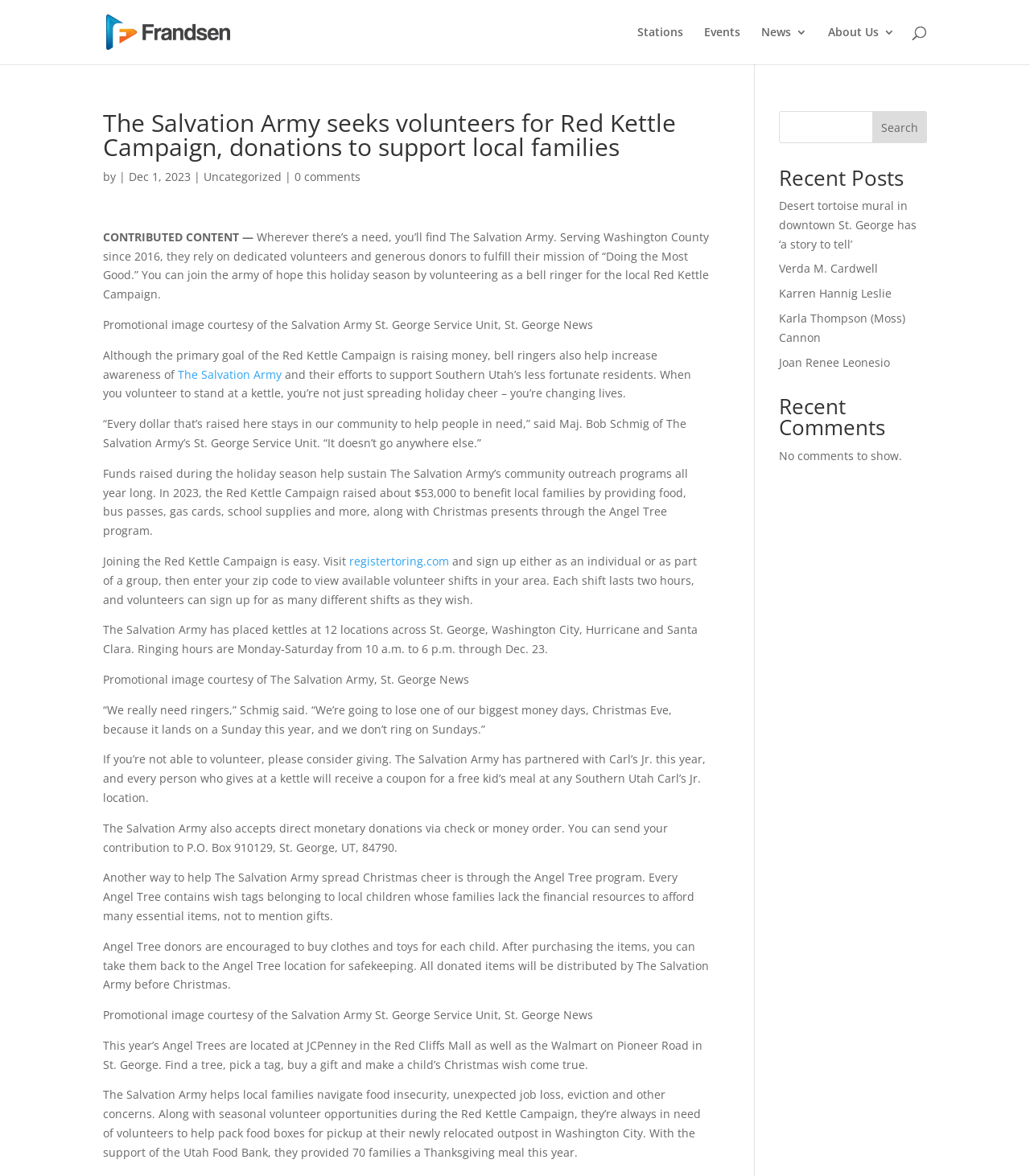Where is the search box located on the webpage?
Look at the screenshot and respond with one word or a short phrase.

Top right